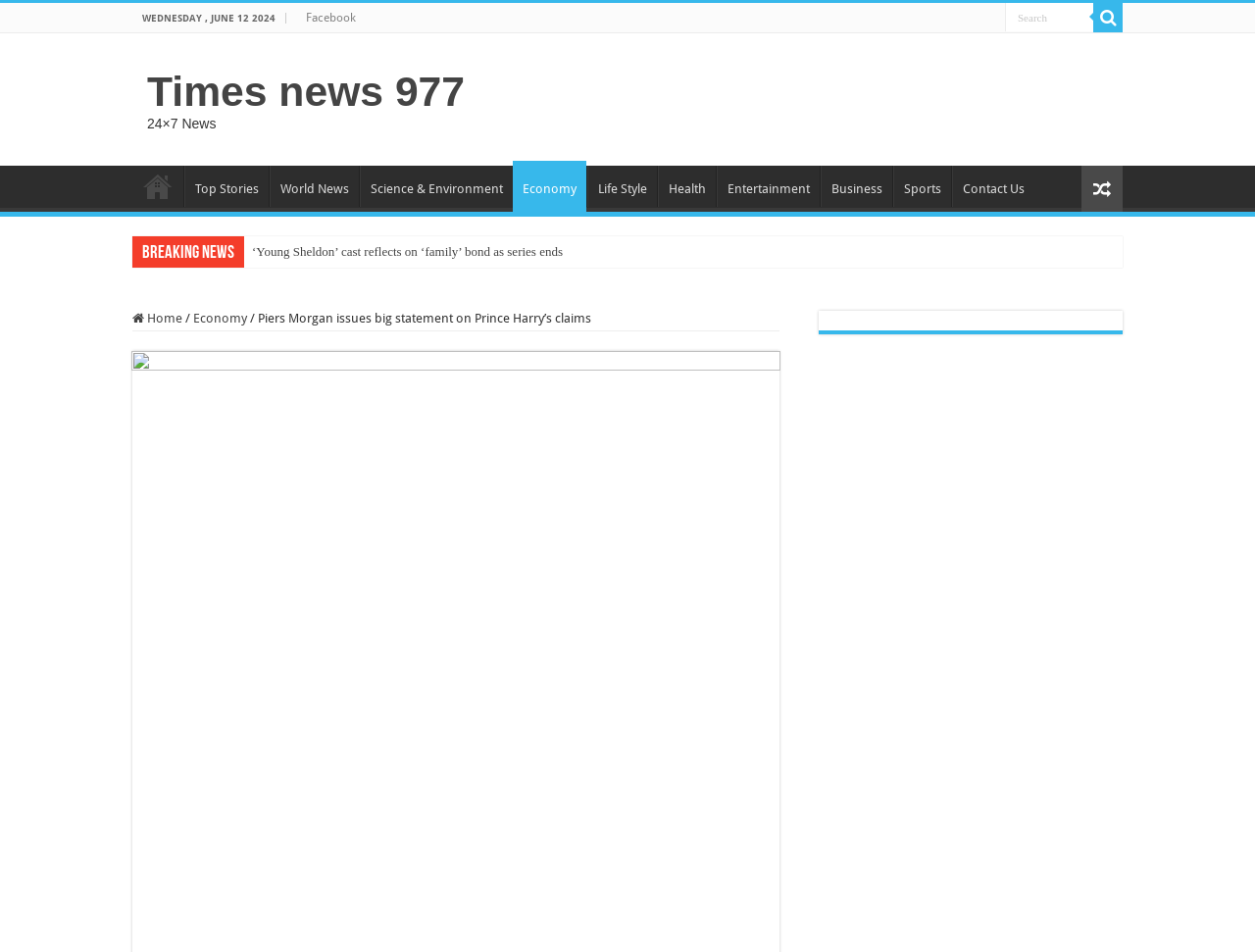From the element description Sports, predict the bounding box coordinates of the UI element. The coordinates must be specified in the format (top-left x, top-left y, bottom-right x, bottom-right y) and should be within the 0 to 1 range.

[0.712, 0.174, 0.758, 0.217]